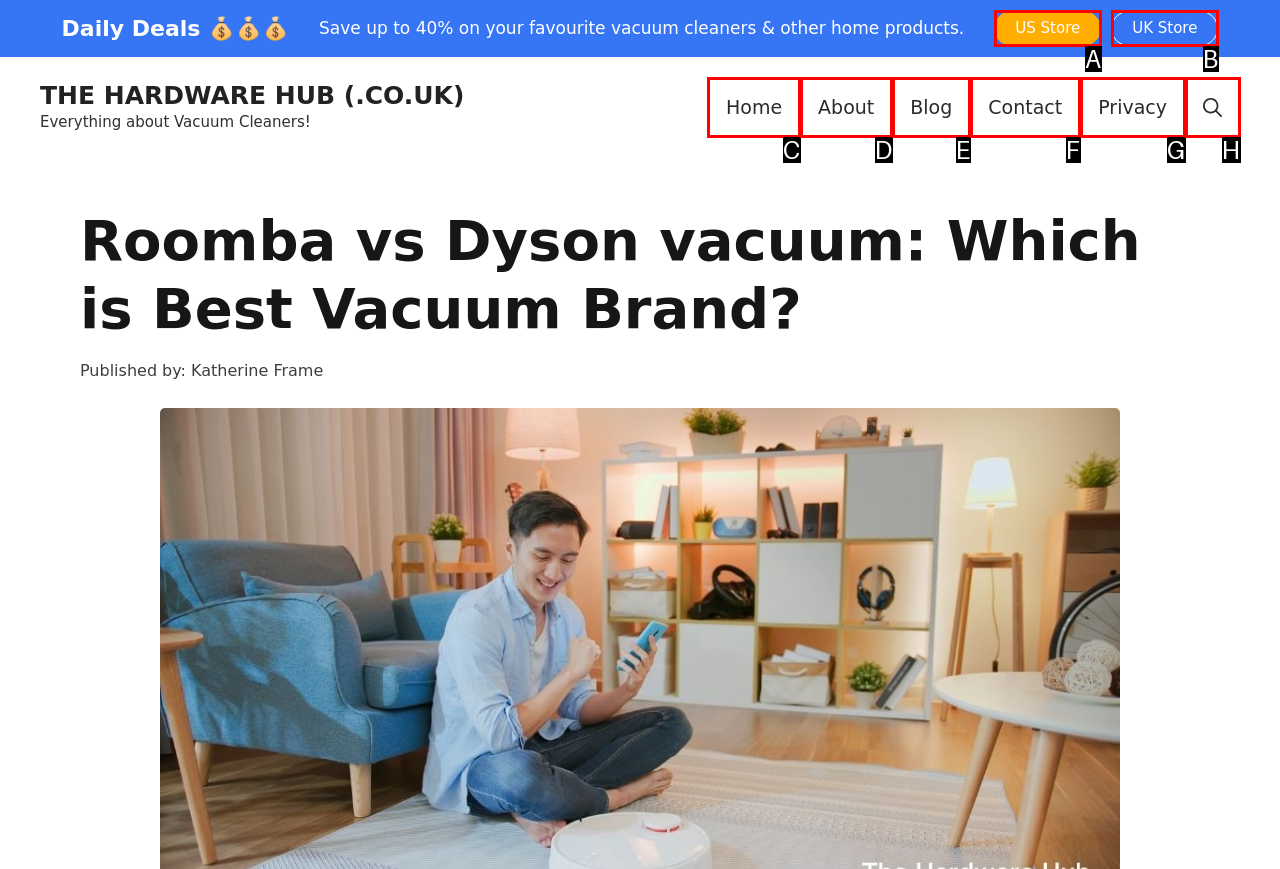Identify the HTML element to click to execute this task: Visit the Home page Respond with the letter corresponding to the proper option.

C